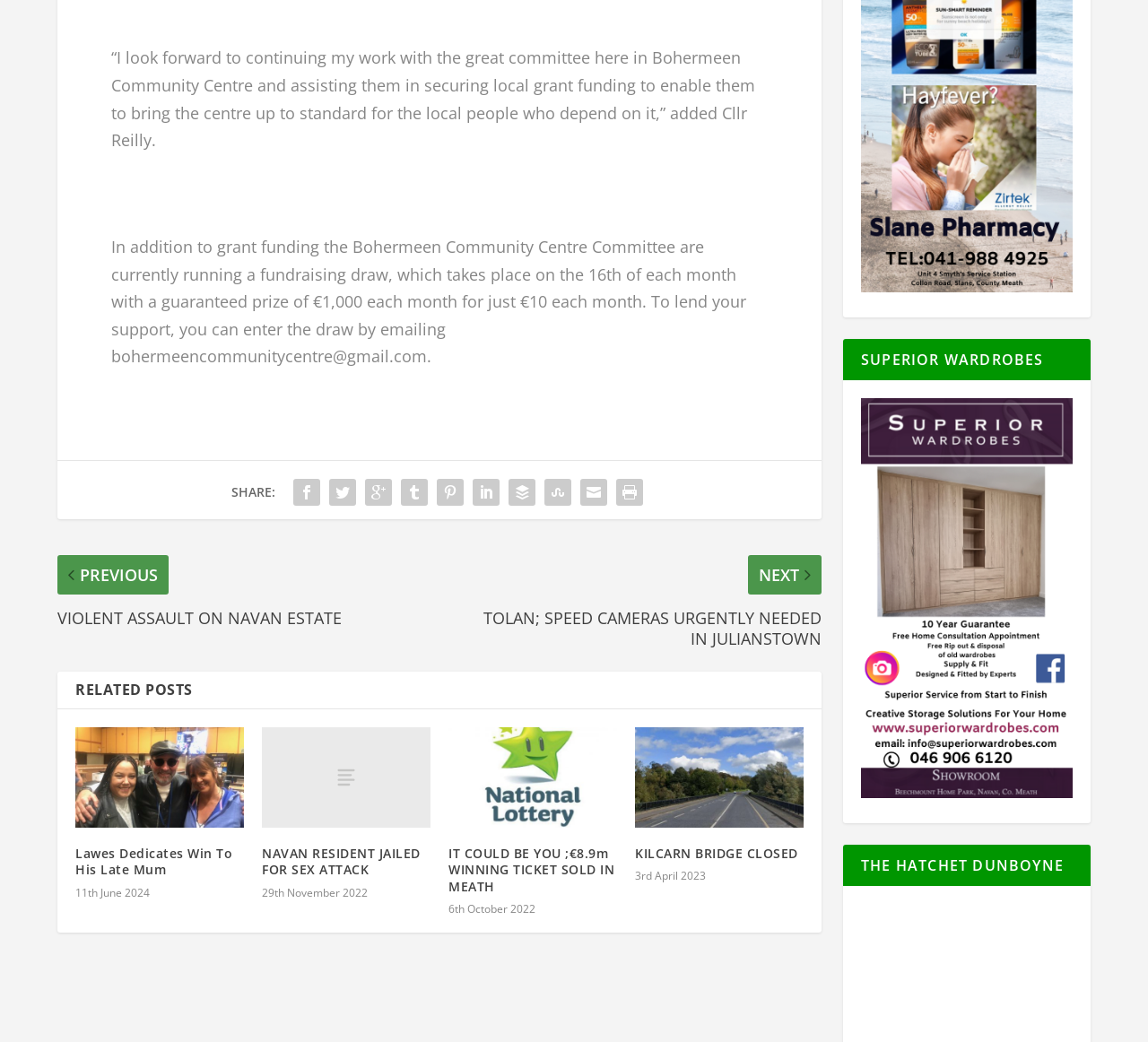Please identify the bounding box coordinates of the element I should click to complete this instruction: 'Check out Superior Wardrobes'. The coordinates should be given as four float numbers between 0 and 1, like this: [left, top, right, bottom].

[0.734, 0.334, 0.95, 0.374]